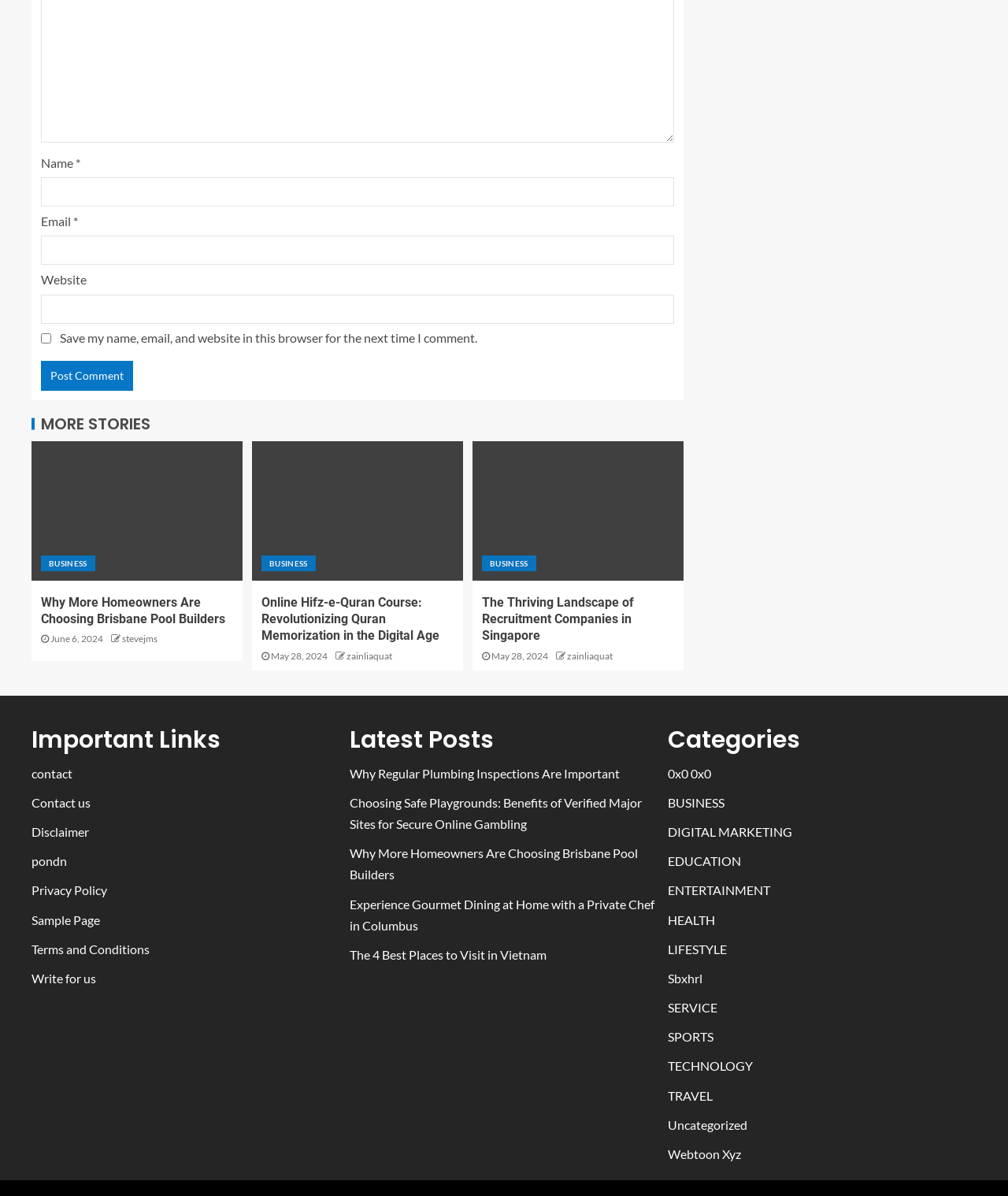Please provide the bounding box coordinates in the format (top-left x, top-left y, bottom-right x, bottom-right y). Remember, all values are floating point numbers between 0 and 1. What is the bounding box coordinate of the region described as: parent_node: Email * aria-describedby="email-notes" name="email"

[0.041, 0.197, 0.669, 0.222]